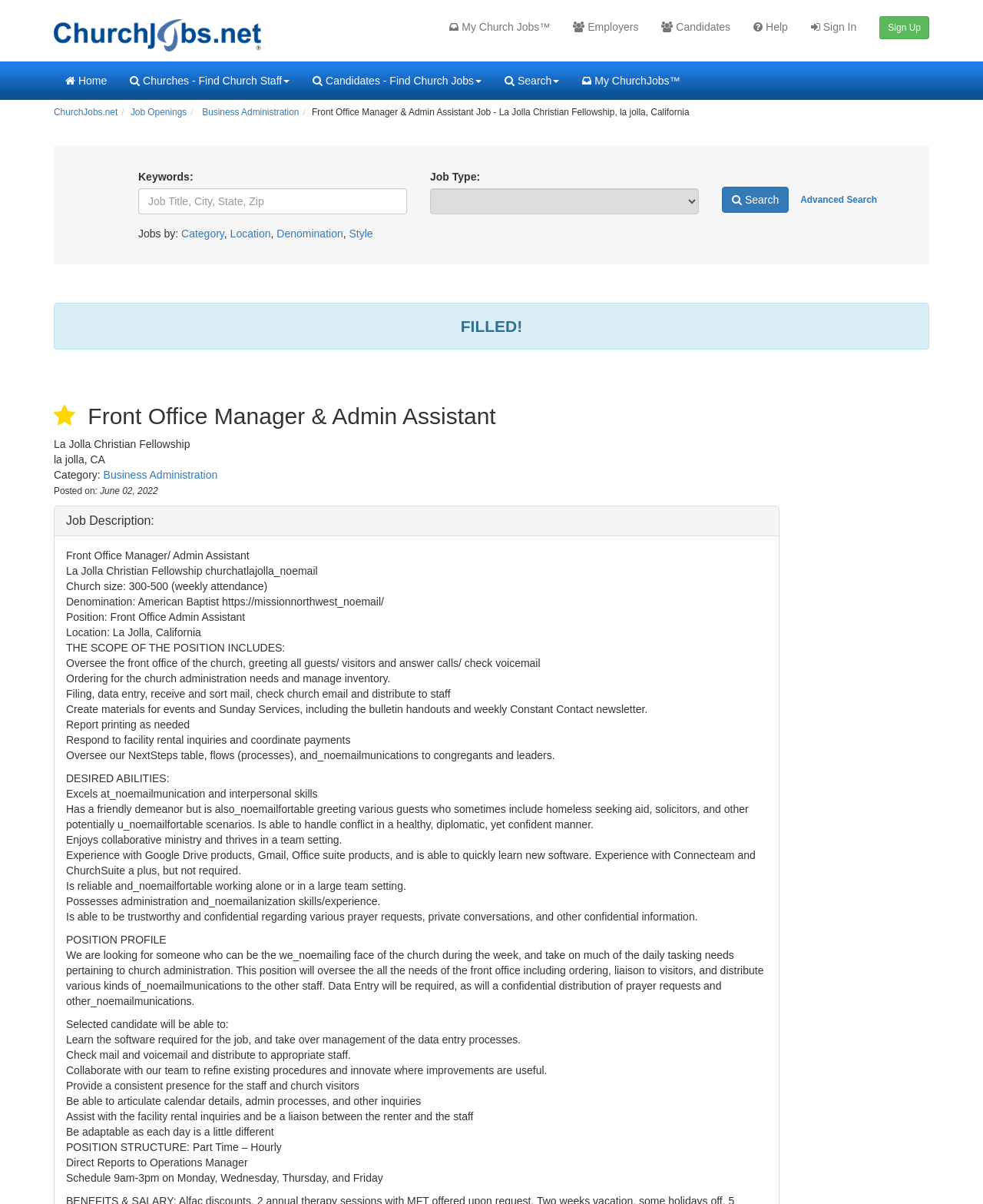Please find the bounding box coordinates of the section that needs to be clicked to achieve this instruction: "View advanced search options".

[0.814, 0.161, 0.892, 0.17]